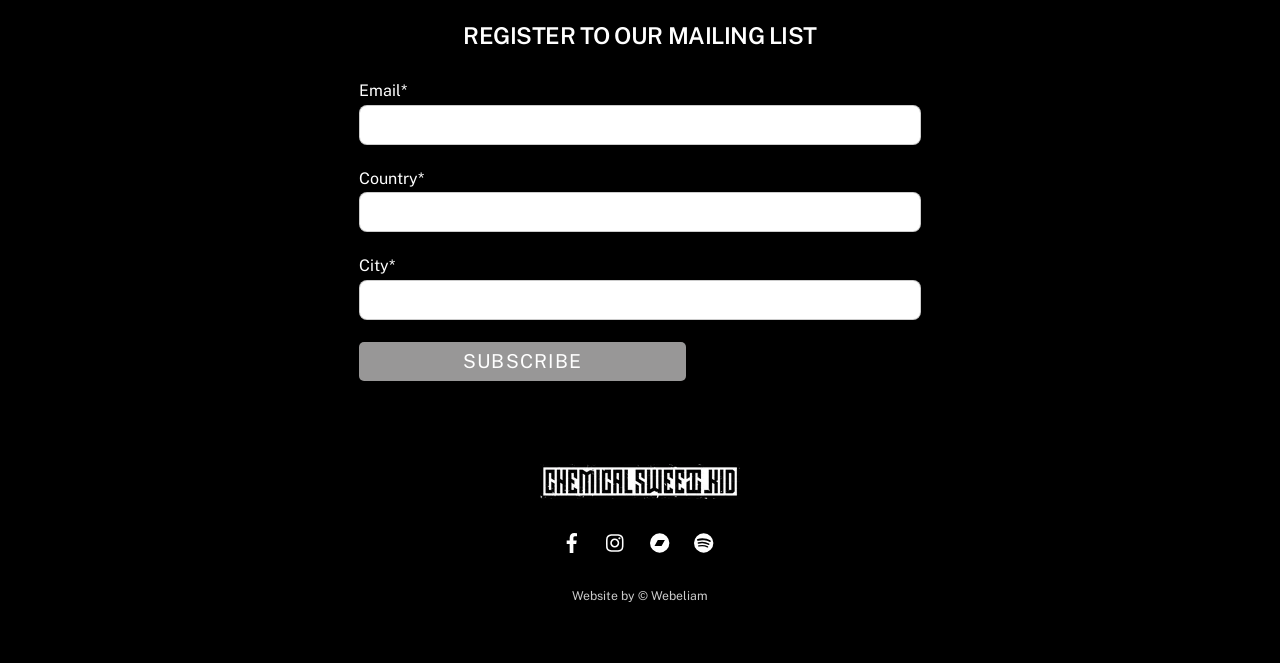Locate the bounding box coordinates of the element that needs to be clicked to carry out the instruction: "Select country". The coordinates should be given as four float numbers ranging from 0 to 1, i.e., [left, top, right, bottom].

[0.281, 0.29, 0.719, 0.351]